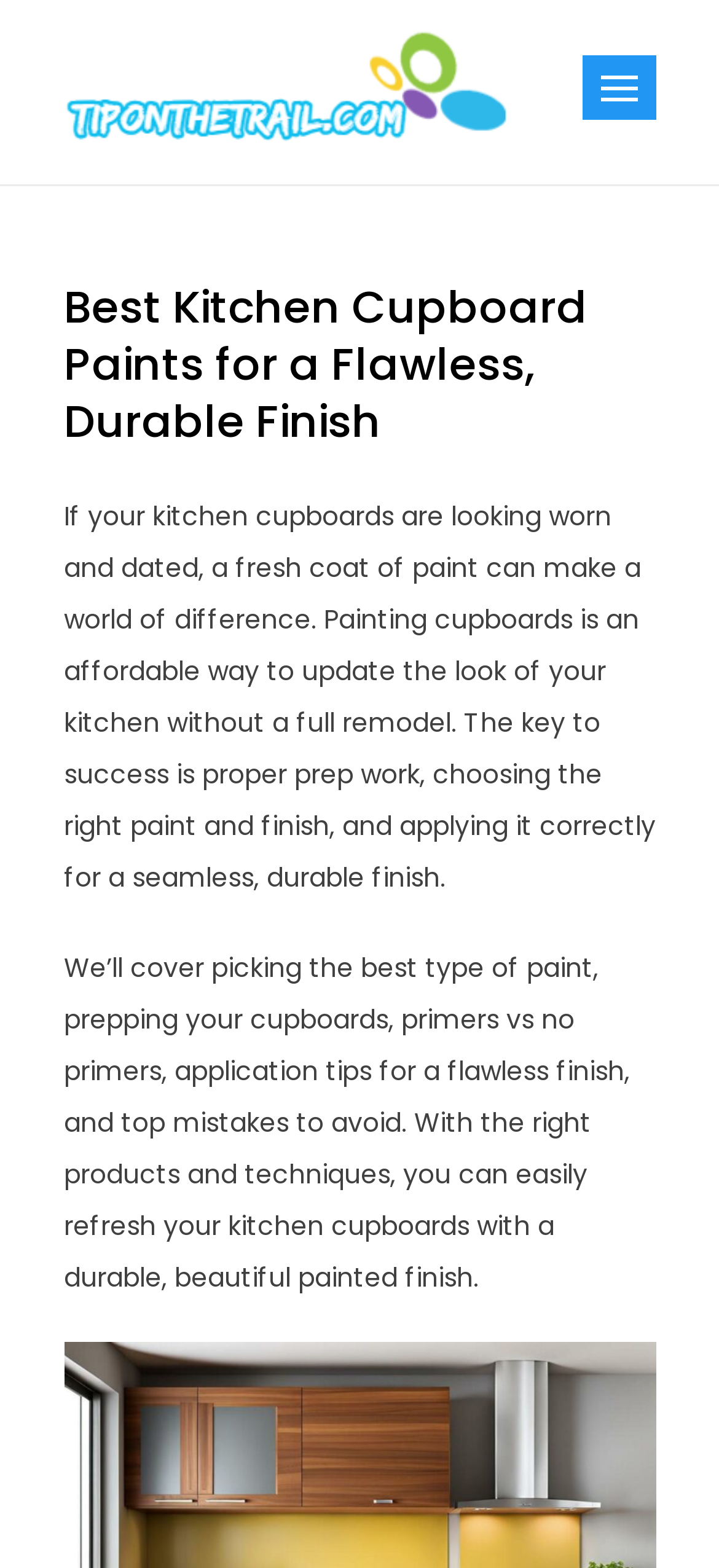Provide a thorough summary of the webpage.

The webpage is about kitchen decoration, specifically focusing on painting kitchen cupboards. At the top left corner, there is a logo image with a link, accompanied by a static text "Chic Home Decorating Ideas" to its right. Below the logo, there is a button with a header that contains the main title "Best Kitchen Cupboard Paints for a Flawless, Durable Finish". 

Underneath the title, there is a paragraph of text that explains the benefits of painting kitchen cupboards, stating that it can make a significant difference in the kitchen's appearance and is a cost-effective way to update the look without a full remodel. The text also mentions the importance of proper preparation, choosing the right paint and finish, and applying it correctly.

Further down, there is another paragraph of text that outlines the content of the webpage, including tips on selecting the best type of paint, preparing cupboards, using primers, application techniques, and common mistakes to avoid. The overall content of the webpage is informative and provides guidance on how to achieve a beautiful and durable painted finish for kitchen cupboards.